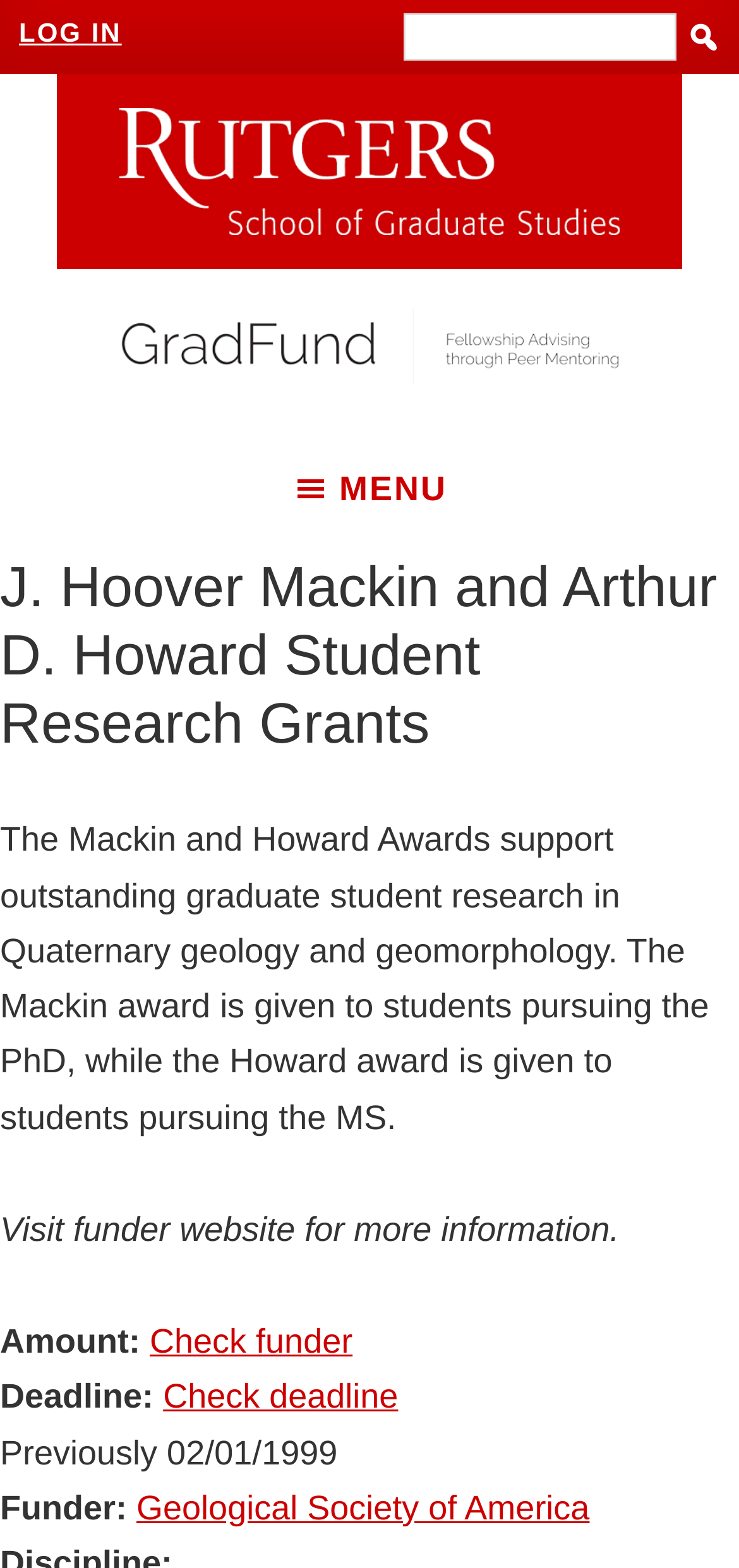Determine the bounding box coordinates for the HTML element mentioned in the following description: "Log in". The coordinates should be a list of four floats ranging from 0 to 1, represented as [left, top, right, bottom].

[0.026, 0.011, 0.165, 0.03]